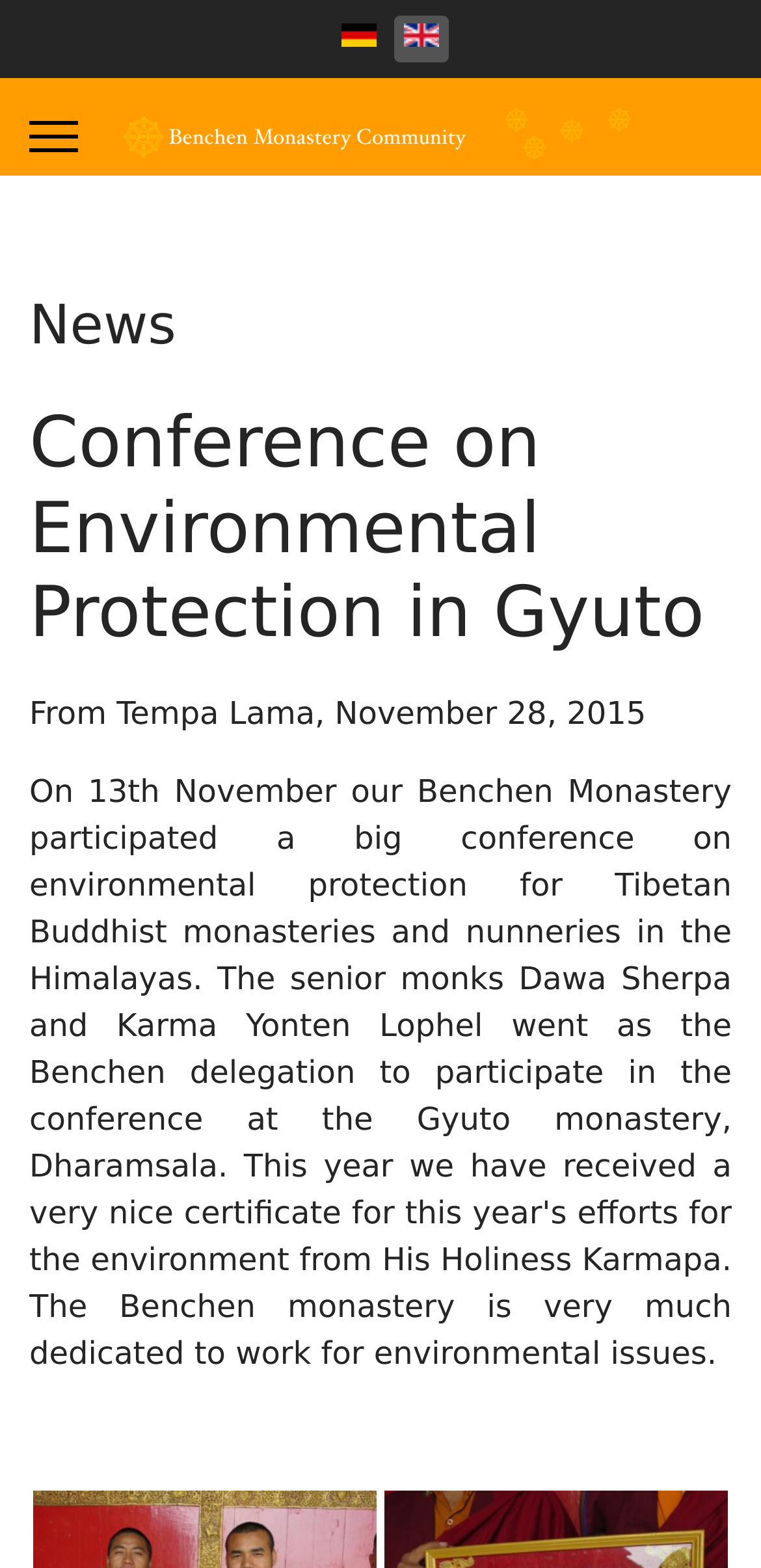Carefully examine the image and provide an in-depth answer to the question: Is the menu hidden?

I found a link element with the text 'Menu' and the attribute 'hidden: True', which suggests that the menu is currently hidden from view.